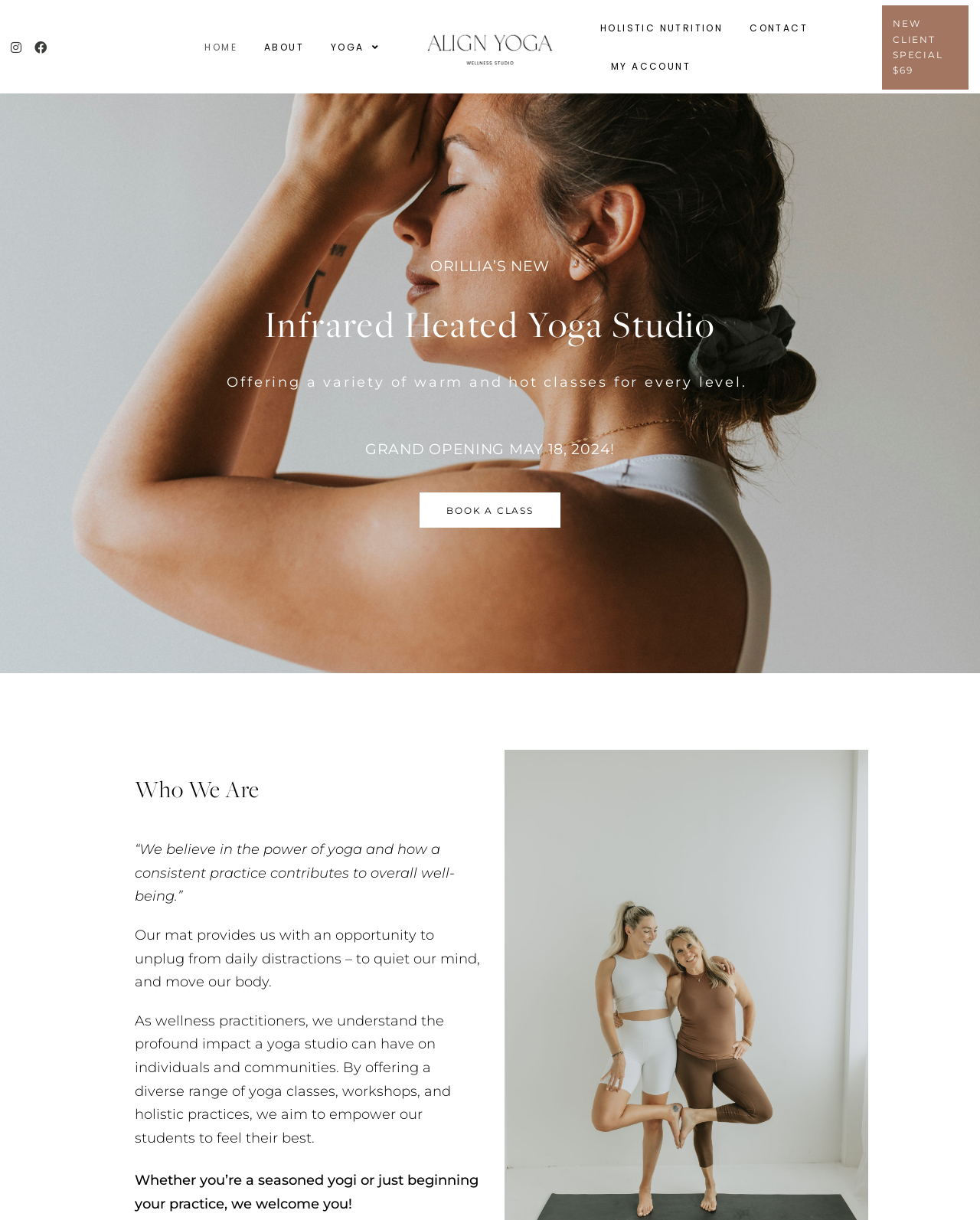Answer this question in one word or a short phrase: What is the purpose of the yoga studio?

To empower students to feel their best